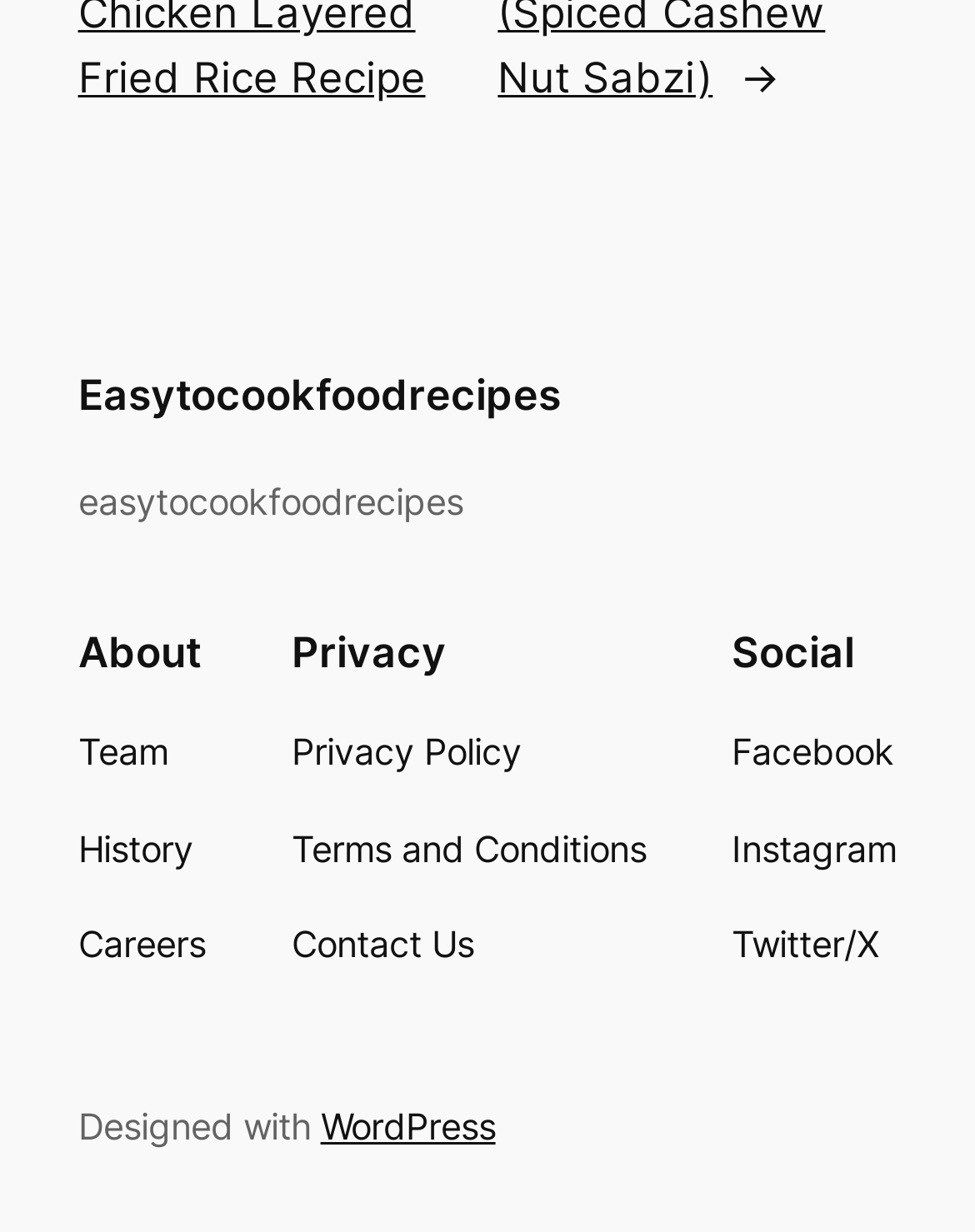Identify the bounding box coordinates for the UI element described by the following text: "Contact Us". Provide the coordinates as four float numbers between 0 and 1, in the format [left, top, right, bottom].

[0.299, 0.745, 0.486, 0.79]